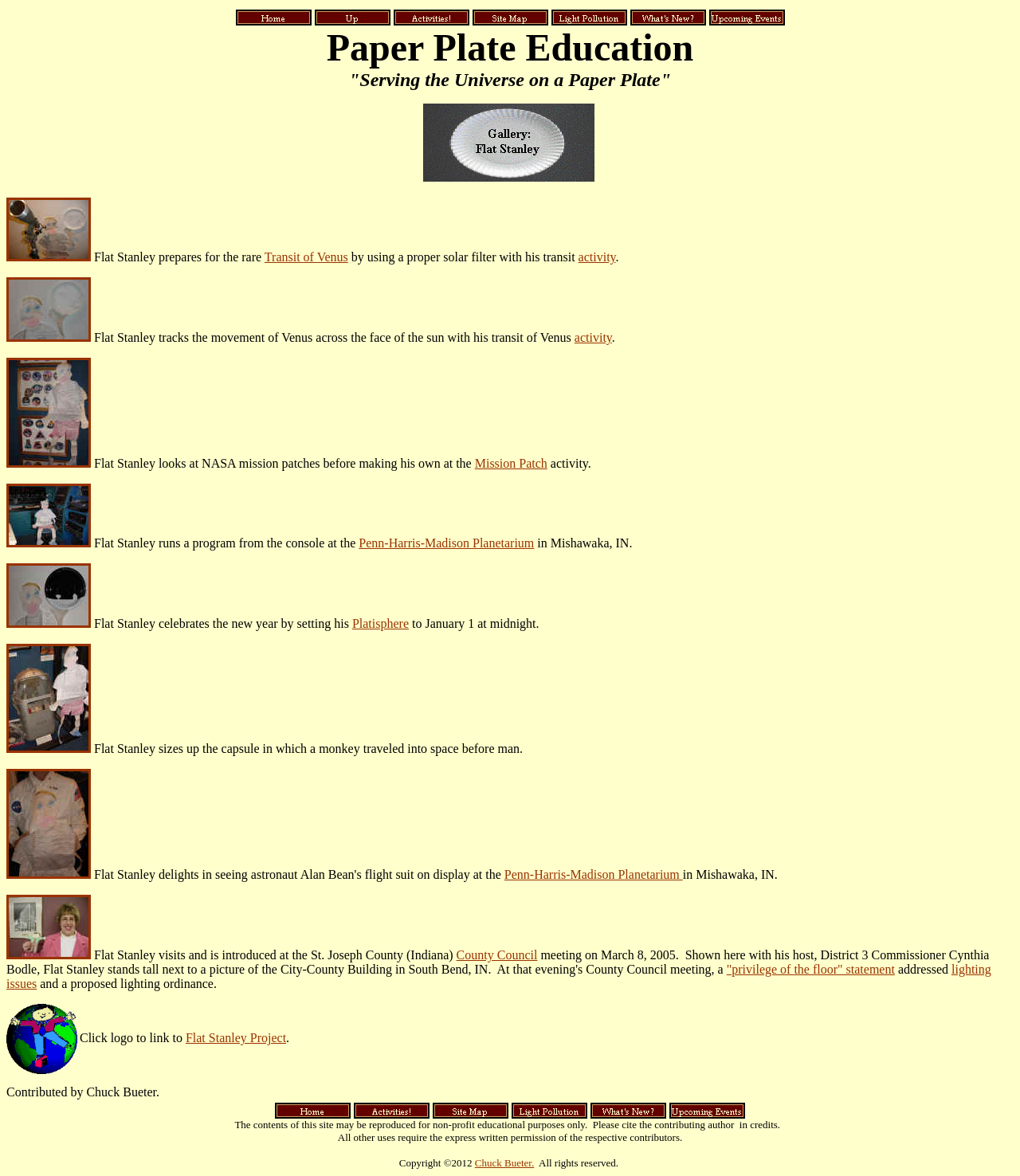Determine the bounding box coordinates for the HTML element described here: "County Council".

[0.447, 0.806, 0.527, 0.818]